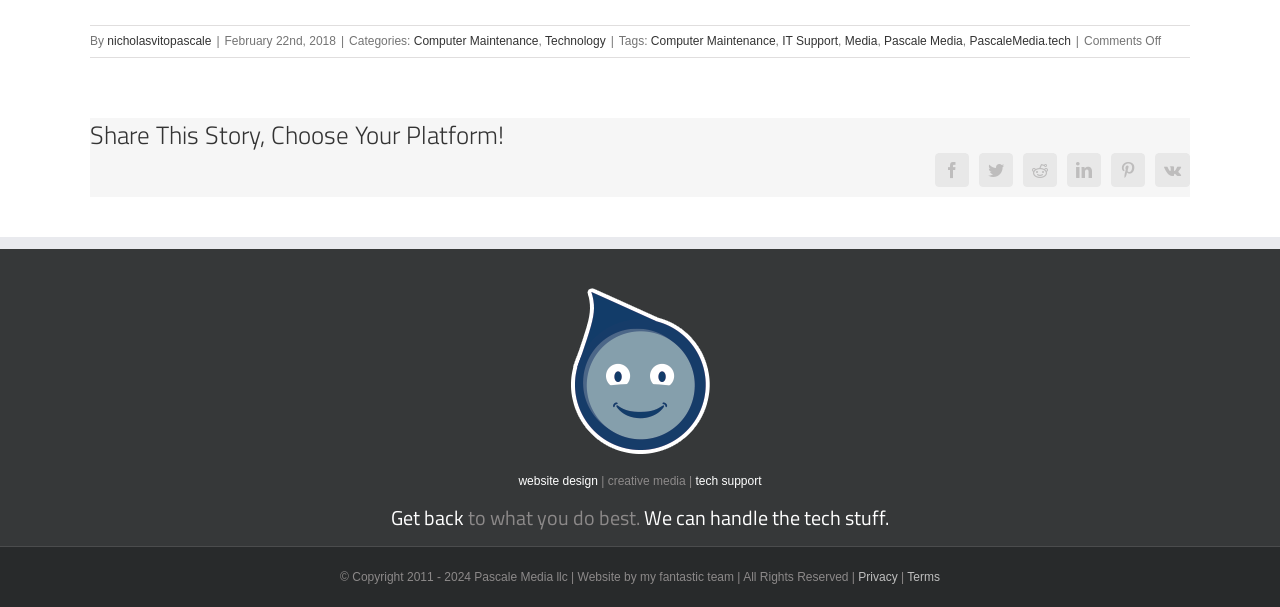From the given element description: "IT Support", find the bounding box for the UI element. Provide the coordinates as four float numbers between 0 and 1, in the order [left, top, right, bottom].

[0.611, 0.056, 0.655, 0.08]